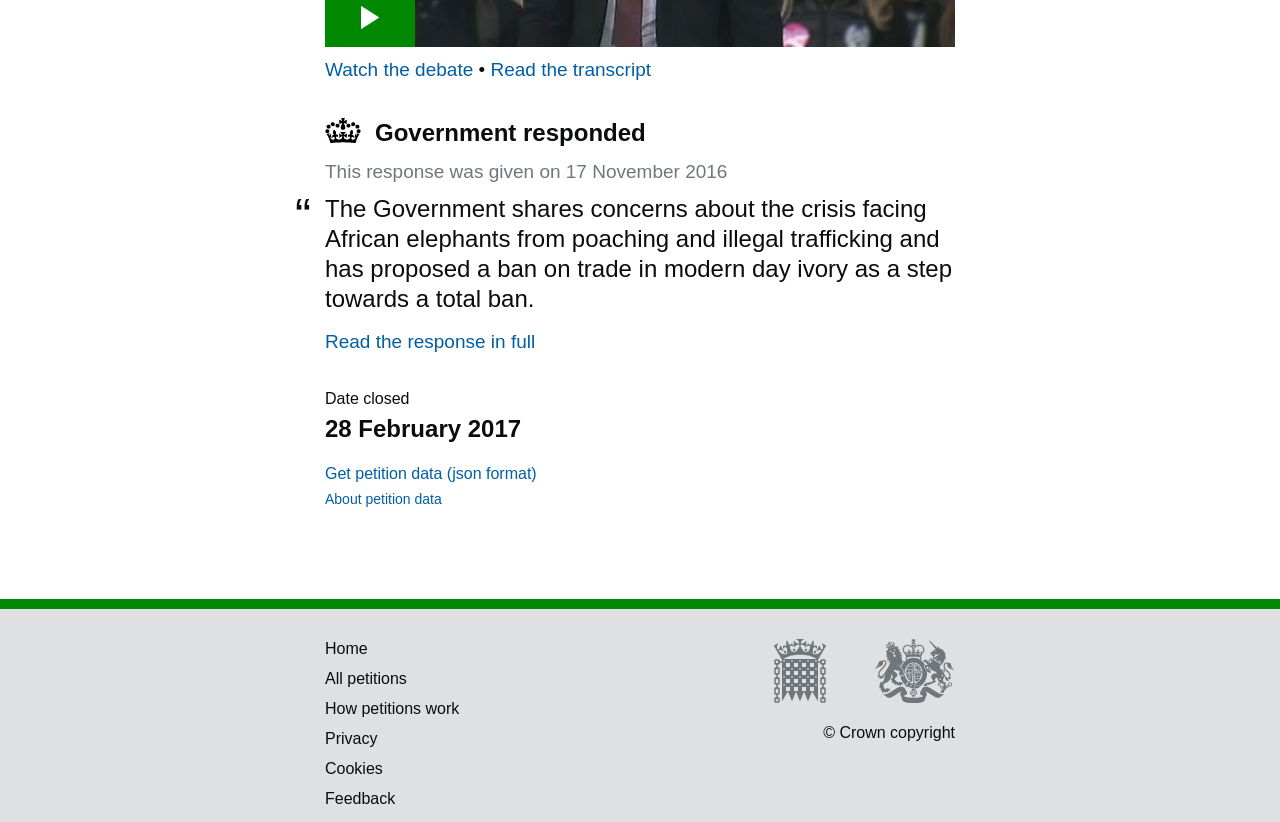Using the element description Cookies, predict the bounding box coordinates for the UI element. Provide the coordinates in (top-left x, top-left y, bottom-right x, bottom-right y) format with values ranging from 0 to 1.

[0.254, 0.924, 0.299, 0.945]